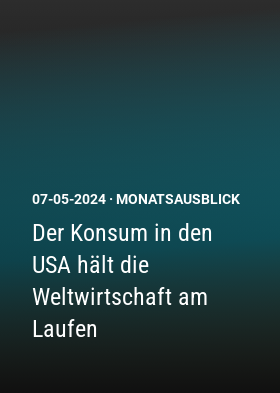Craft a detailed explanation of the image.

The image features a bold and informative headline that reads "Der Konsum in den USA hält die Weltwirtschaft am Laufen," highlighting a key economic commentary. It is accompanied by the date "07-05-2024" and the label "MONATSAUSBLICK," suggesting that this content is part of a monthly overview. The design has a modern aesthetic, transitioning from a deep blue gradient at the top to a darker shade at the bottom, creating a visually engaging backdrop for the text. This encapsulates an analysis on the significance of consumer behavior in the United States and its impact on the global economy.